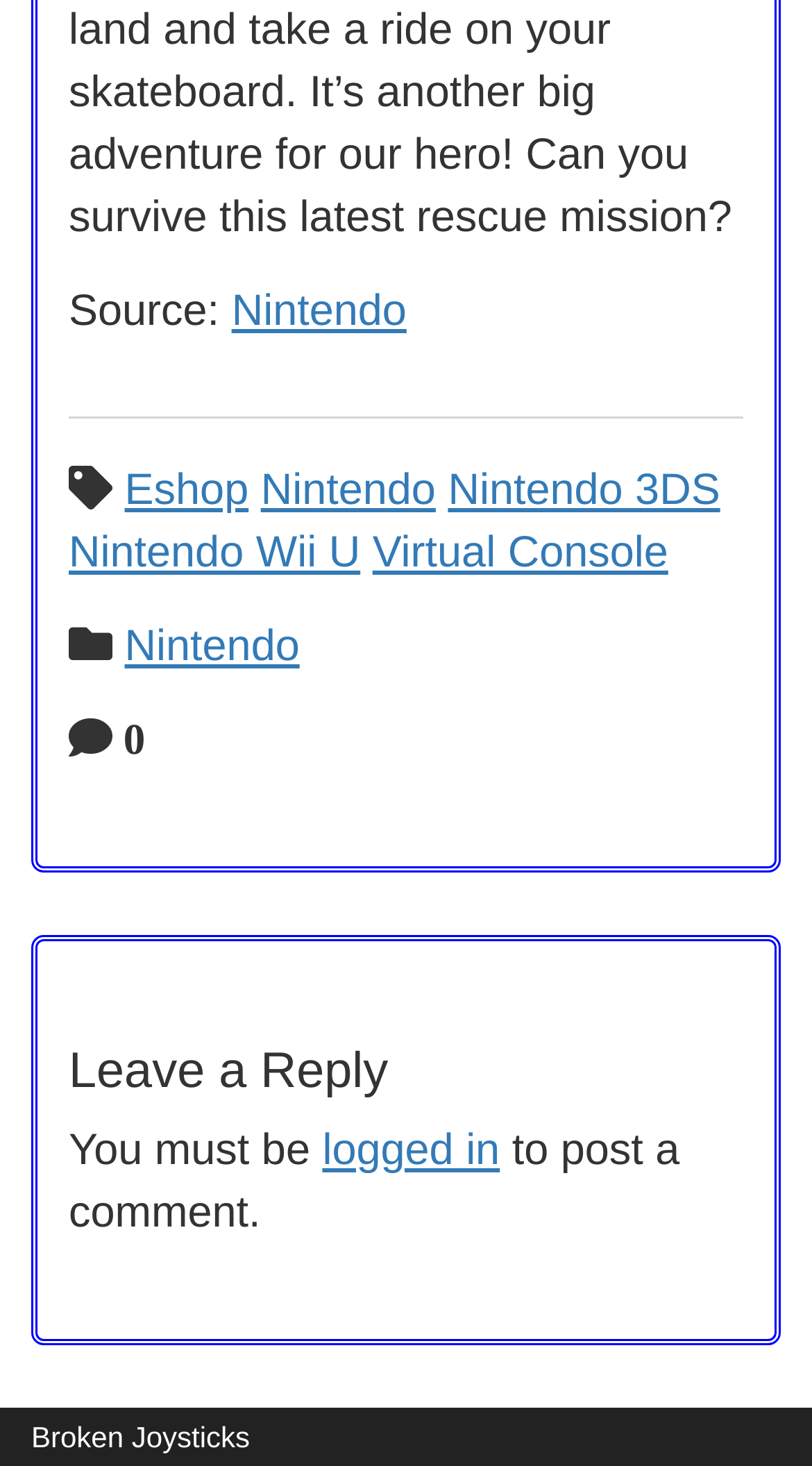How many times does the link 'Nintendo' appear?
Could you answer the question with a detailed and thorough explanation?

The link 'Nintendo' appears three times on the webpage: once as the source of the content, once in the top section, and once in the middle section.